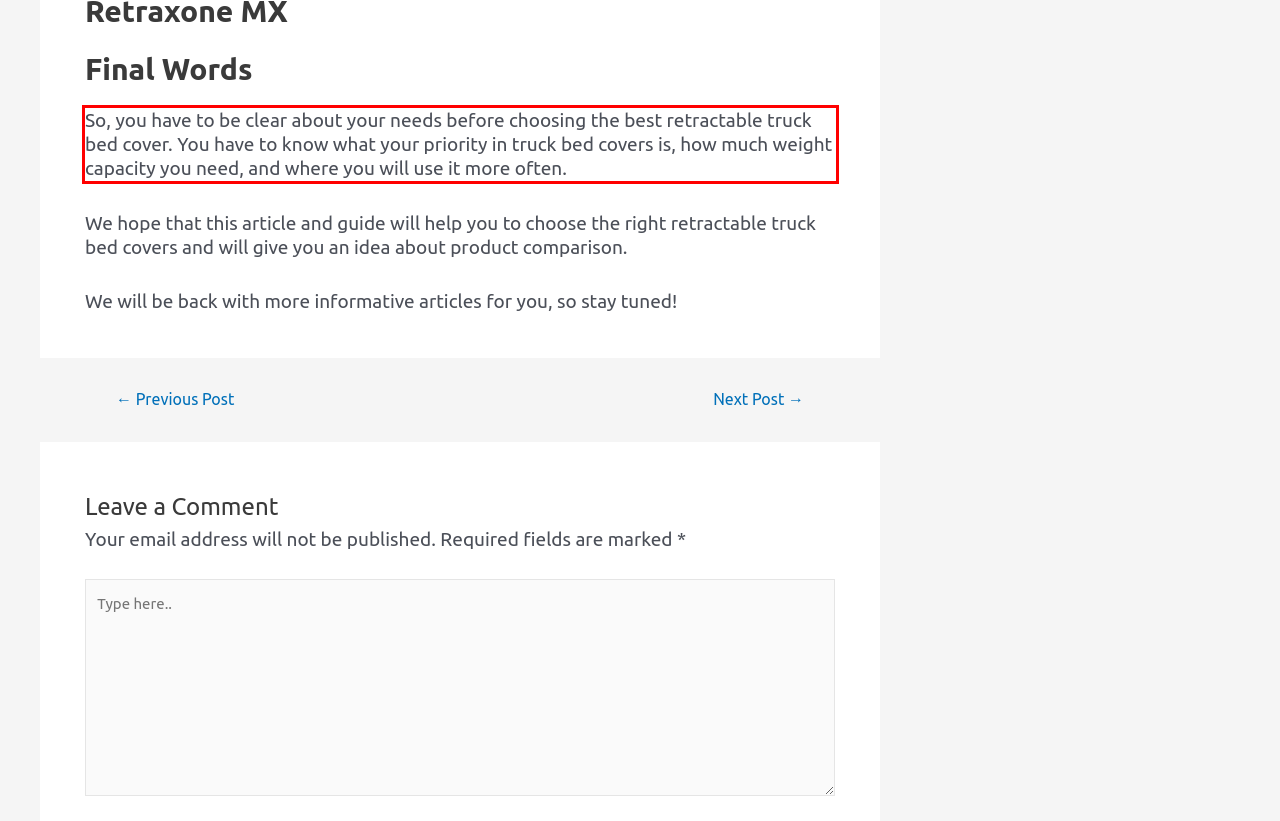Given a screenshot of a webpage with a red bounding box, please identify and retrieve the text inside the red rectangle.

So, you have to be clear about your needs before choosing the best retractable truck bed cover. You have to know what your priority in truck bed covers is, how much weight capacity you need, and where you will use it more often.